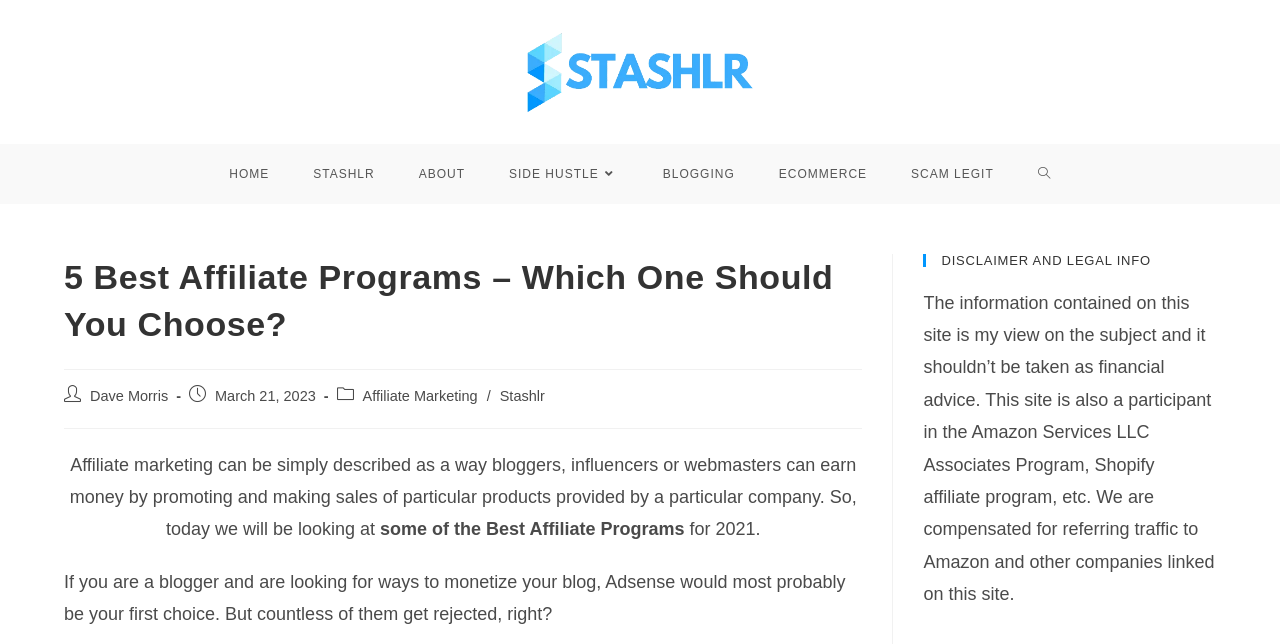Please specify the coordinates of the bounding box for the element that should be clicked to carry out this instruction: "Search the website". The coordinates must be four float numbers between 0 and 1, formatted as [left, top, right, bottom].

[0.794, 0.223, 0.838, 0.316]